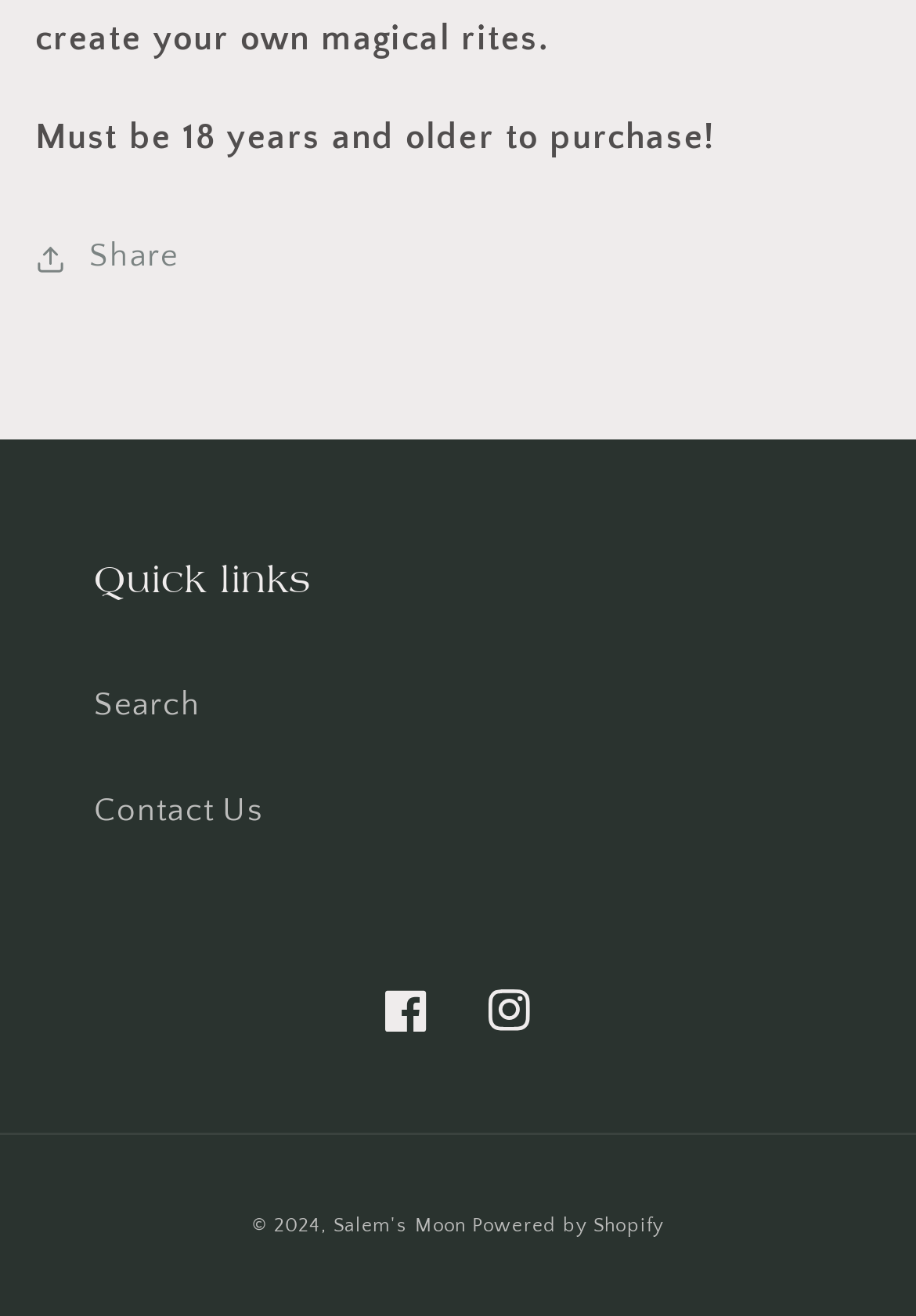Determine the bounding box of the UI component based on this description: "Contact Us". The bounding box coordinates should be four float values between 0 and 1, i.e., [left, top, right, bottom].

[0.103, 0.577, 0.897, 0.658]